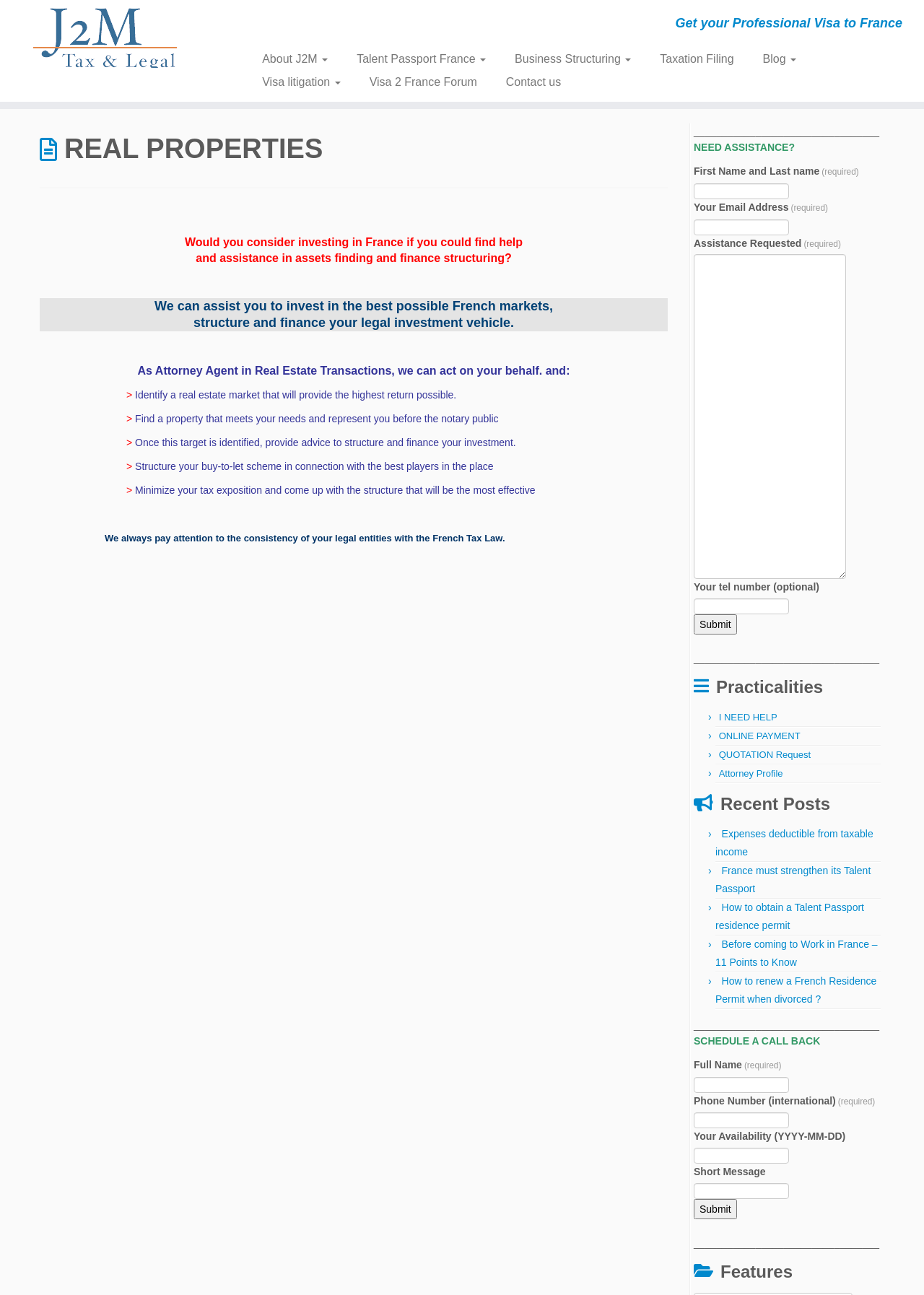Can I contact the website for assistance?
Respond to the question with a well-detailed and thorough answer.

The website has a 'Contact us' link and a form to request assistance, indicating that users can reach out to the website for help with their real estate investment needs.